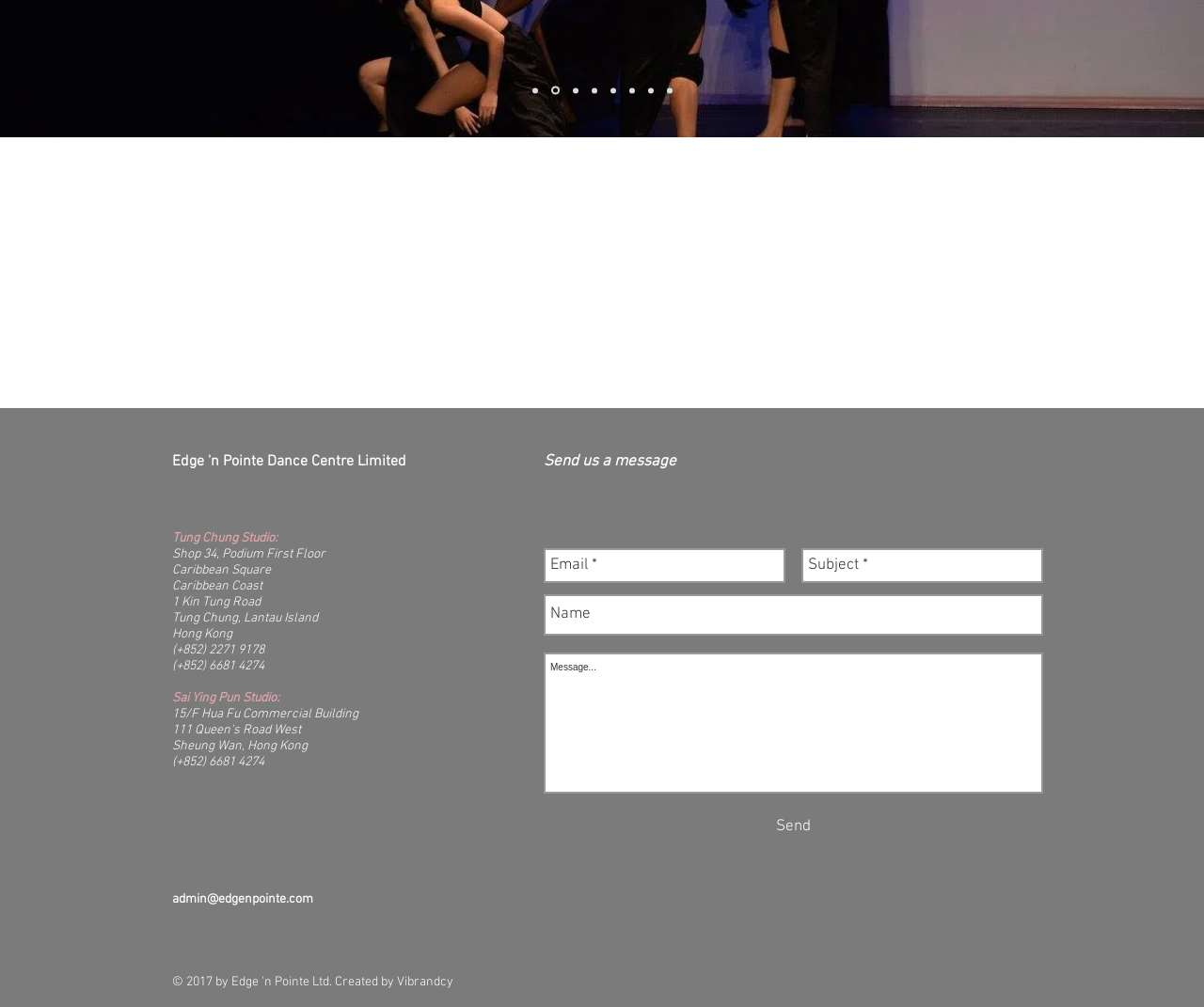Find the bounding box coordinates for the area that should be clicked to accomplish the instruction: "Send us a message".

[0.452, 0.449, 0.734, 0.468]